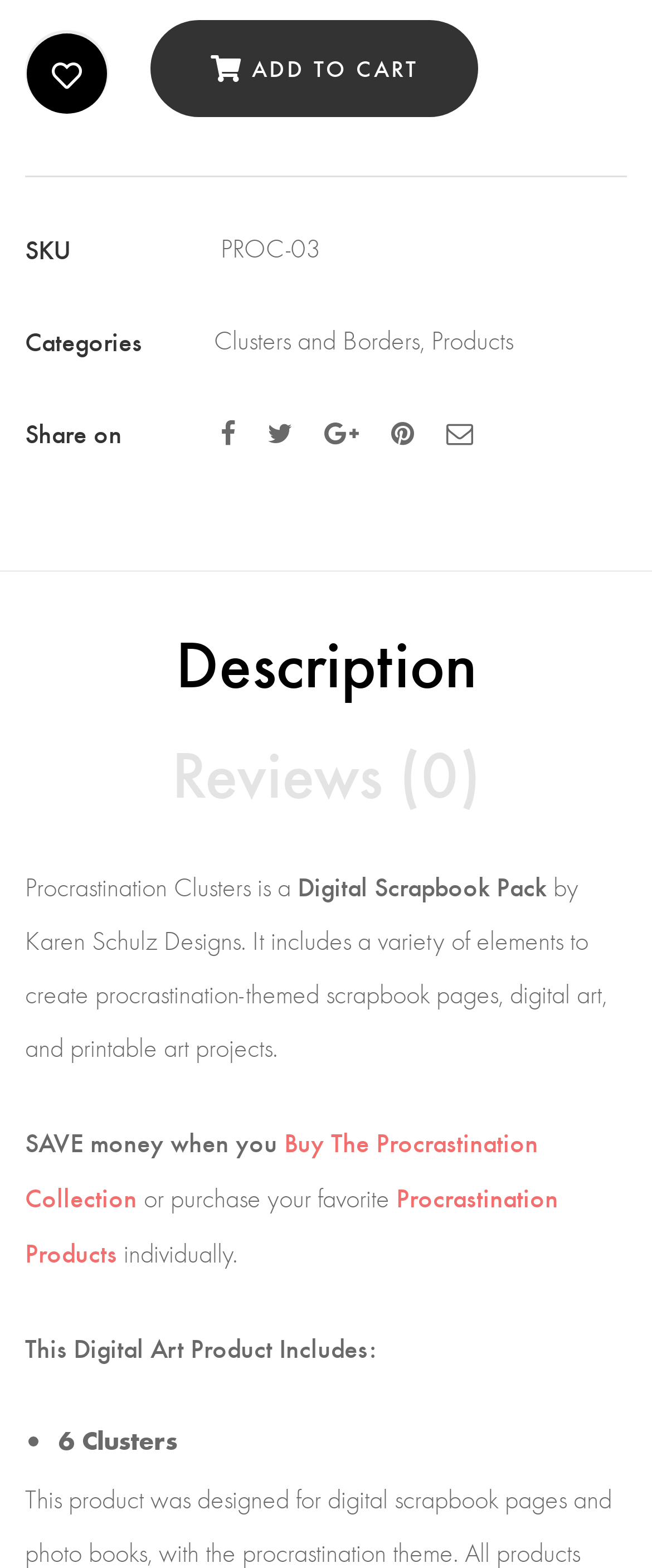Answer the following inquiry with a single word or phrase:
What is the purpose of this digital art product?

Create scrapbook pages, digital art, and printable art projects